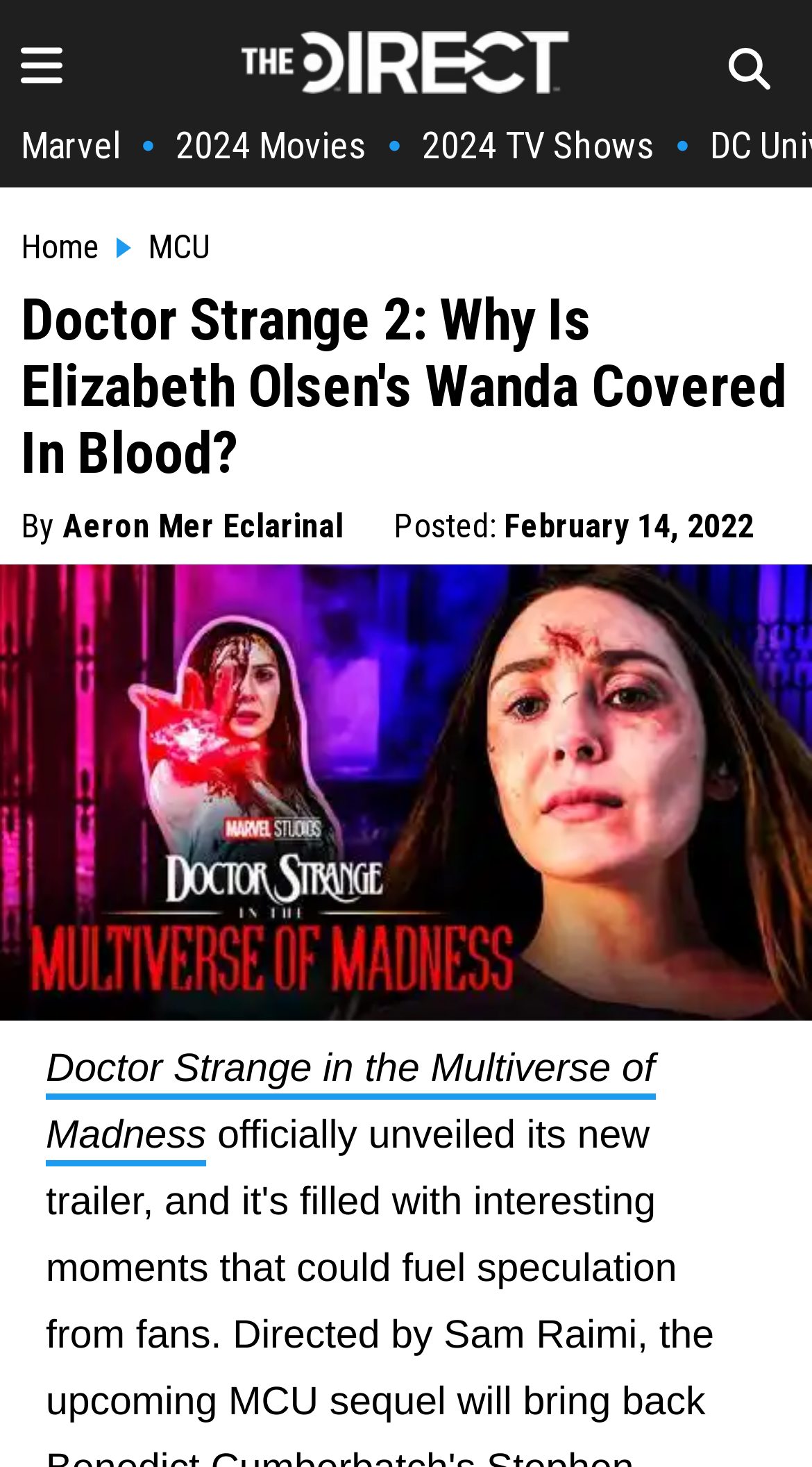Locate and extract the text of the main heading on the webpage.

Doctor Strange 2: Why Is Elizabeth Olsen's Wanda Covered In Blood?